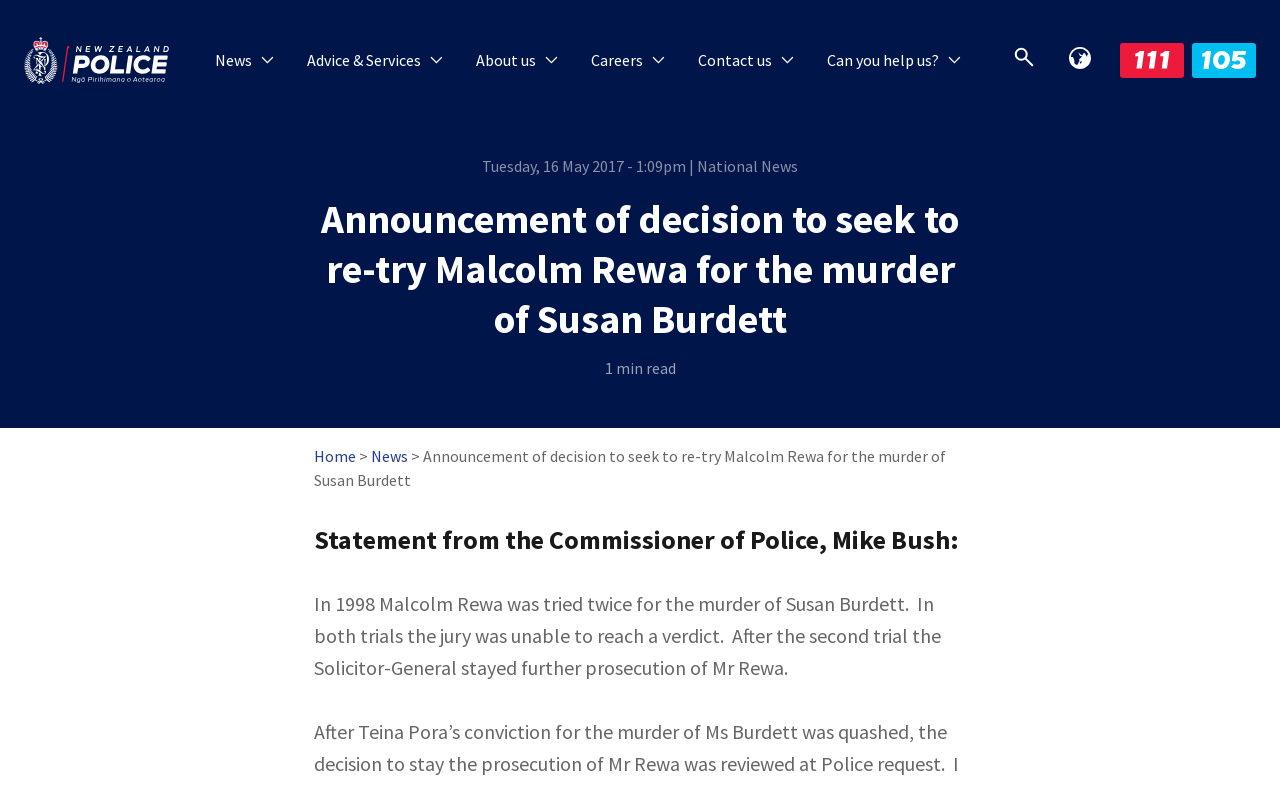Identify and provide the bounding box coordinates of the UI element described: "Careers". The coordinates should be formatted as [left, top, right, bottom], with each number being a float between 0 and 1.

[0.449, 0.041, 0.533, 0.112]